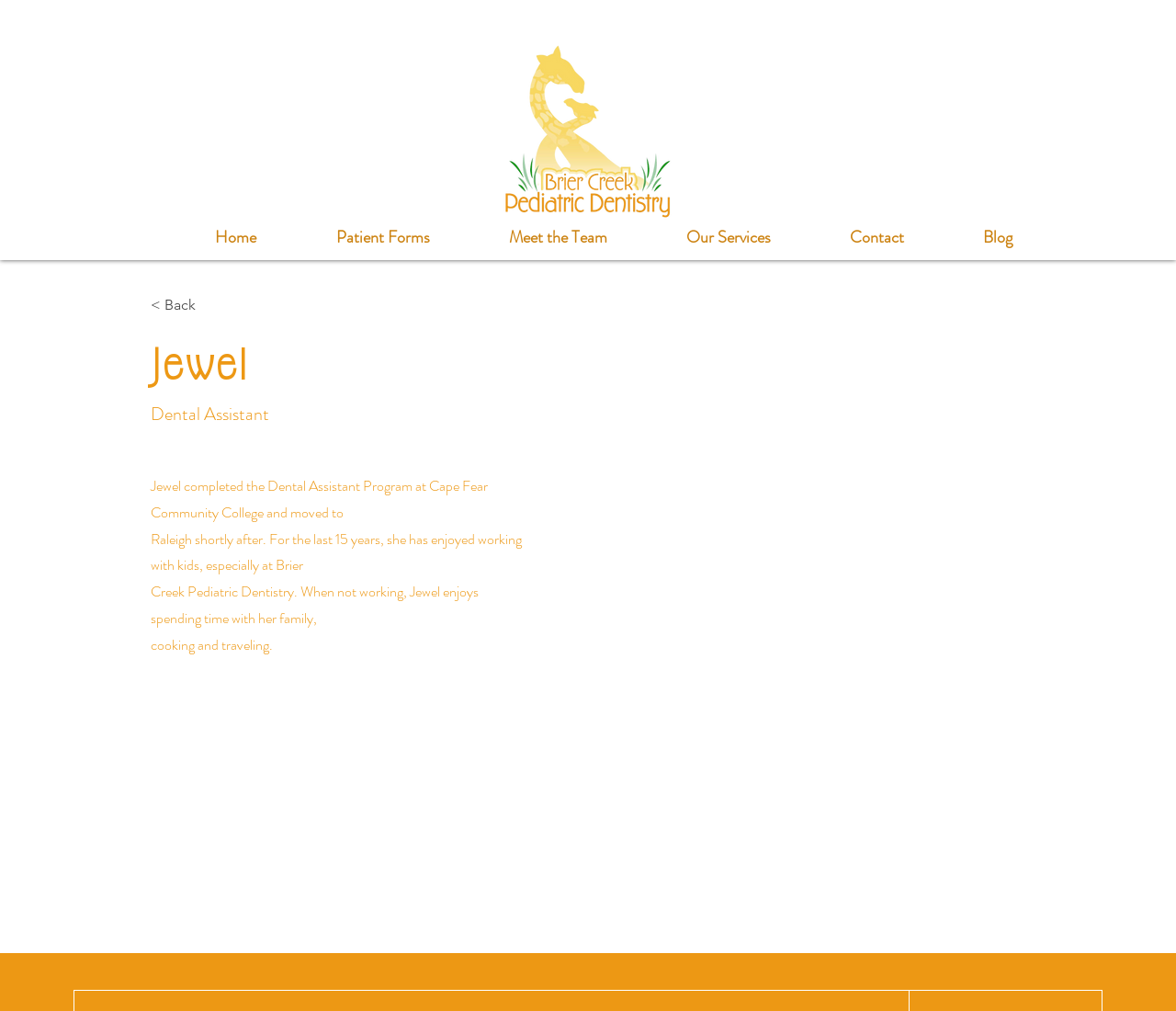Determine the coordinates of the bounding box for the clickable area needed to execute this instruction: "read about Jewel".

[0.128, 0.335, 0.554, 0.386]